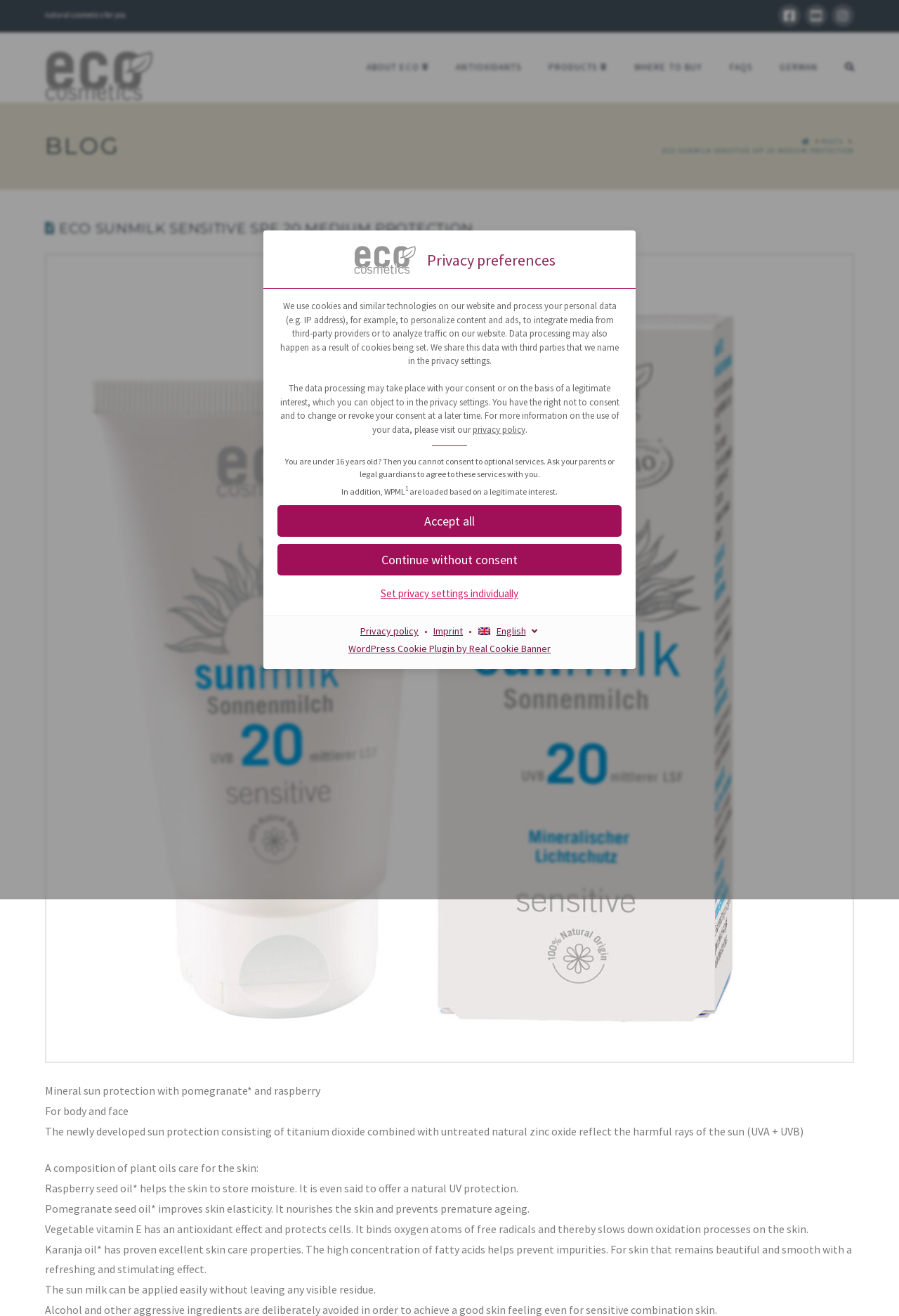Highlight the bounding box coordinates of the element that should be clicked to carry out the following instruction: "Read privacy policy". The coordinates must be given as four float numbers ranging from 0 to 1, i.e., [left, top, right, bottom].

[0.525, 0.322, 0.584, 0.331]